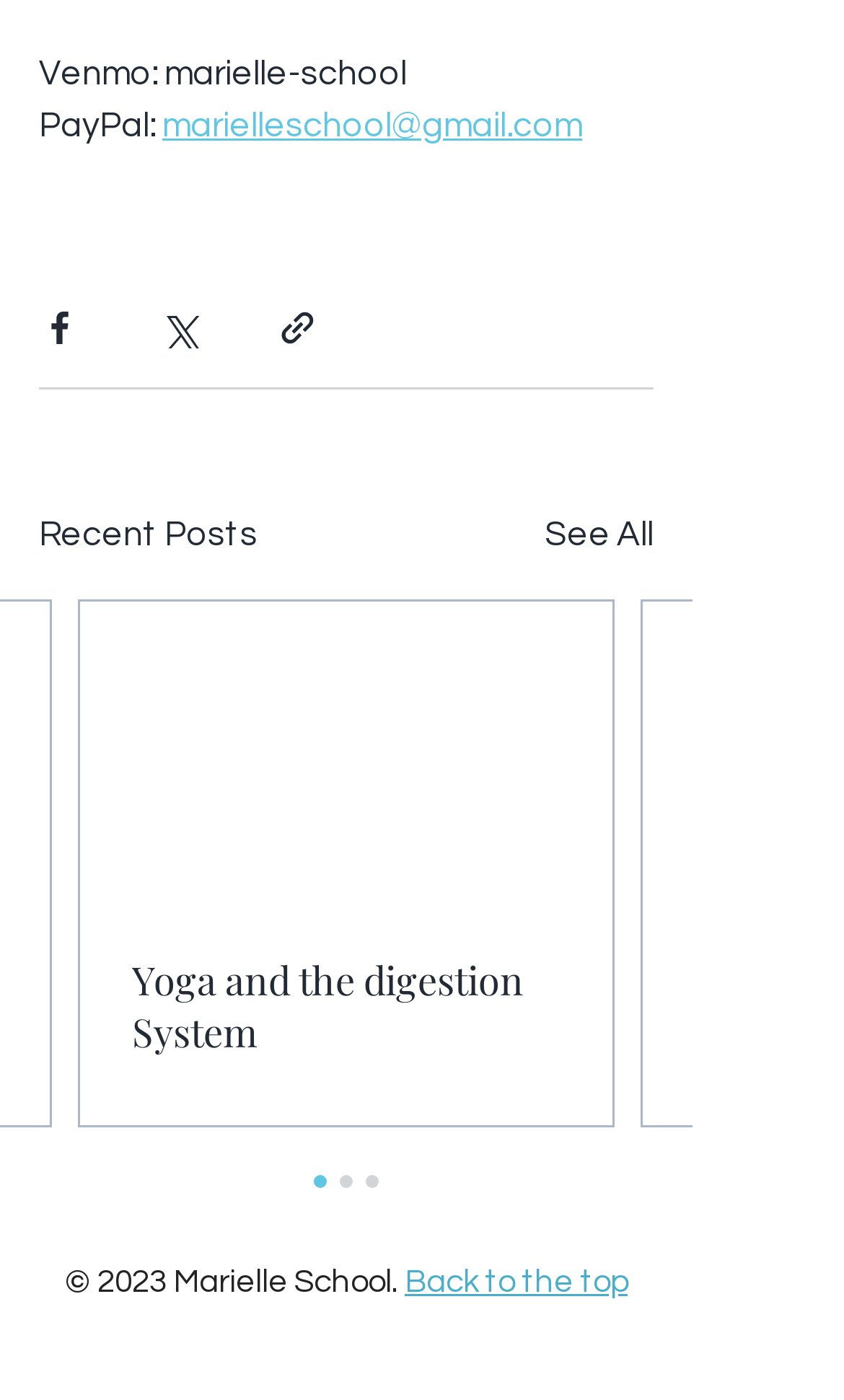Identify the bounding box coordinates of the clickable region required to complete the instruction: "Go back to the top". The coordinates should be given as four float numbers within the range of 0 and 1, i.e., [left, top, right, bottom].

[0.479, 0.904, 0.744, 0.927]